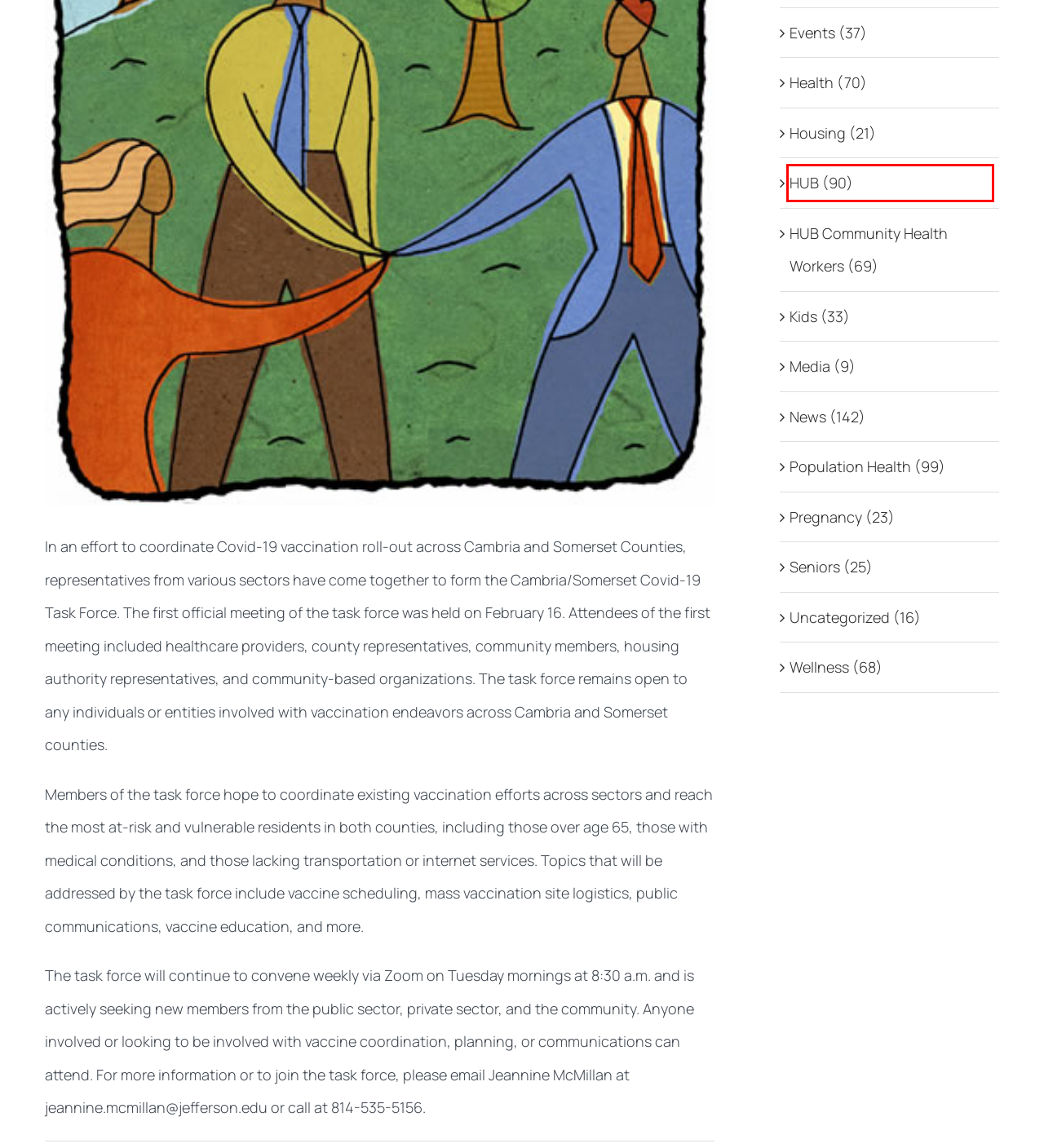Assess the screenshot of a webpage with a red bounding box and determine which webpage description most accurately matches the new page after clicking the element within the red box. Here are the options:
A. Media Archives - Center for Population Health
B. Health Archives - Center for Population Health
C. HUB Community Health Workers Archives - Center for Population Health
D. Pregnancy Archives - Center for Population Health
E. Uncategorized Archives - Center for Population Health
F. HUB Archives - Center for Population Health
G. Population Health Archives - Center for Population Health
H. Kids Archives - Center for Population Health

F